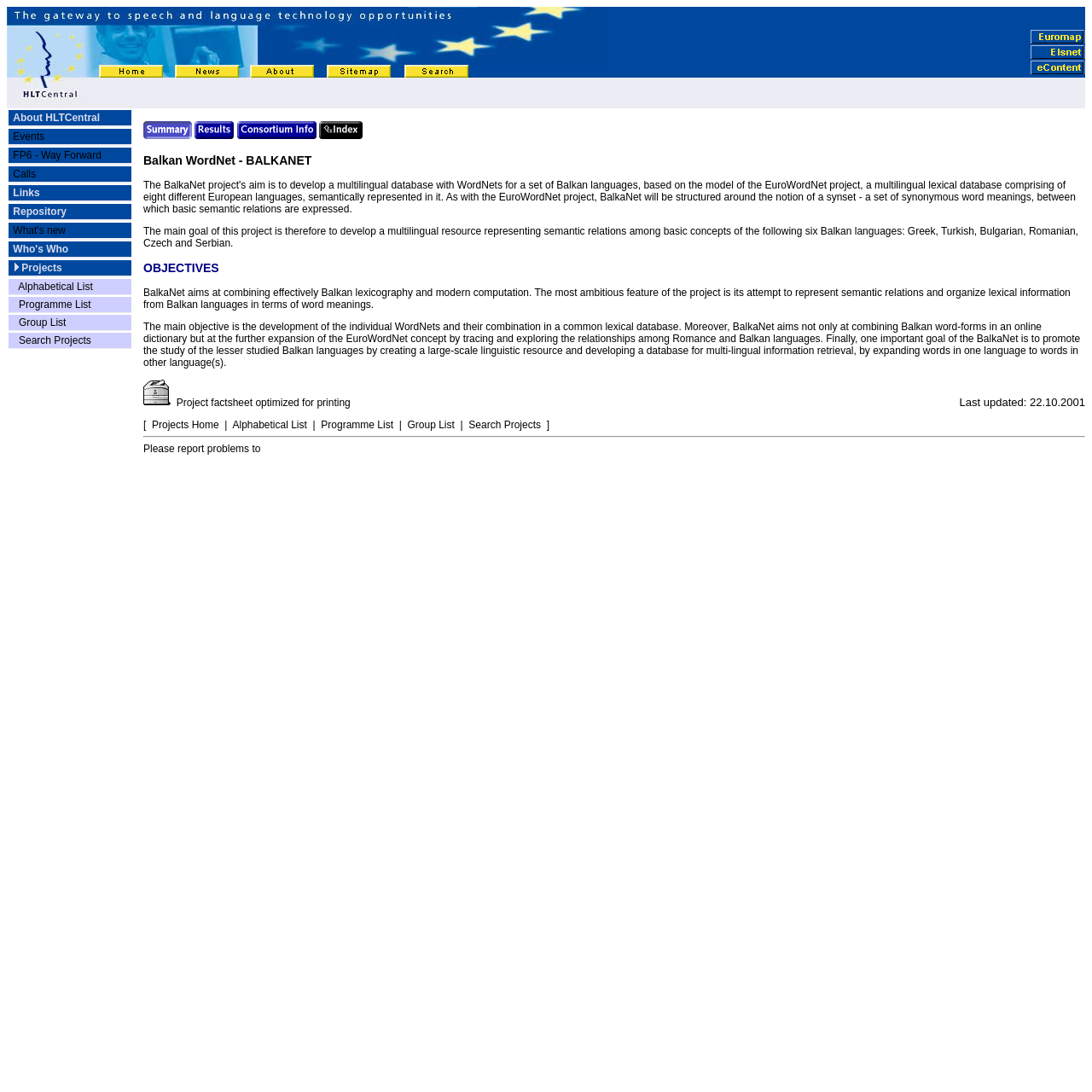Given the element description, predict the bounding box coordinates in the format (top-left x, top-left y, bottom-right x, bottom-right y). Make sure all values are between 0 and 1. Here is the element description: alt="Results"

[0.178, 0.119, 0.214, 0.13]